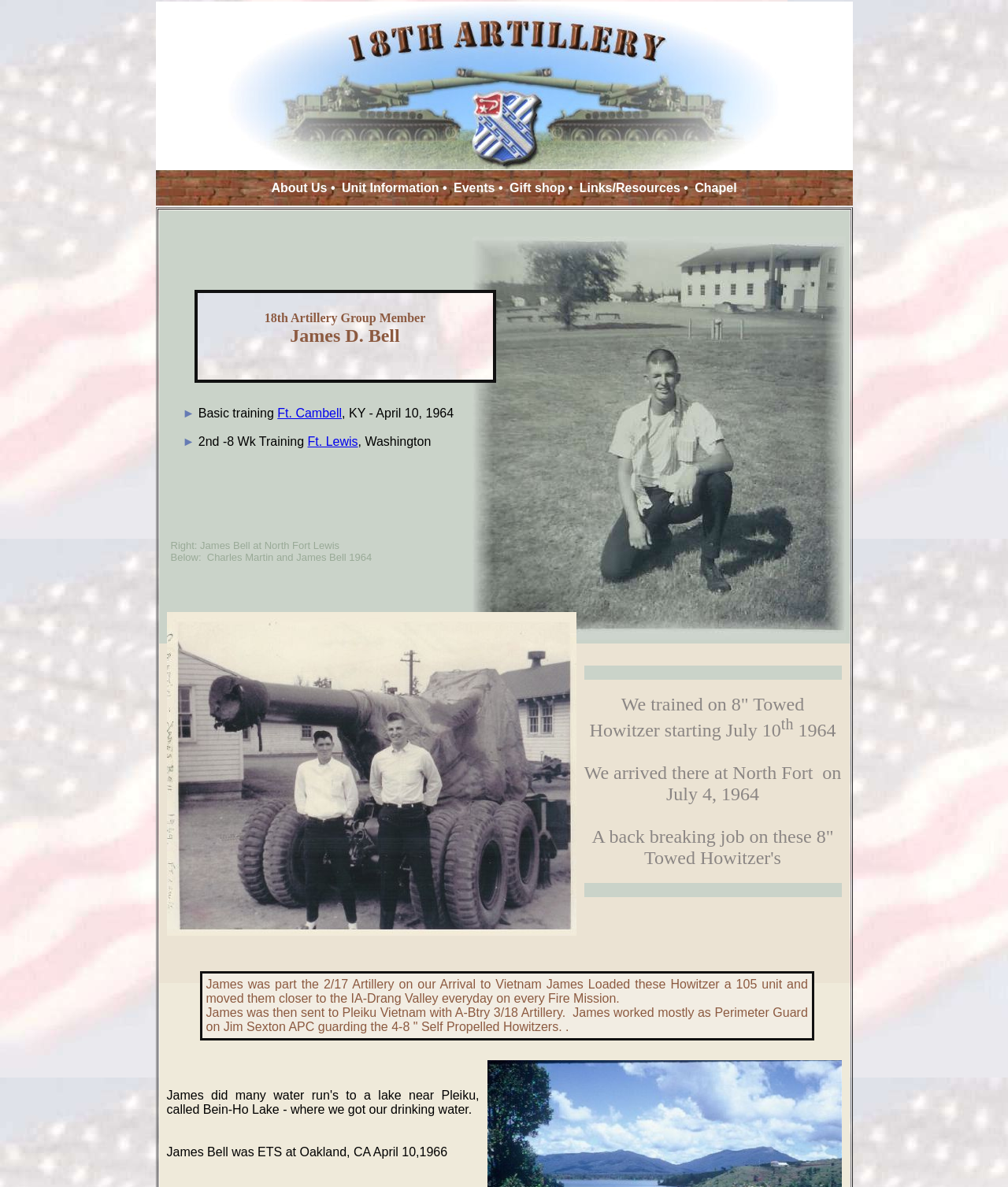Generate a comprehensive description of the webpage.

The webpage is about the 18th Artillery Group Association, specifically featuring a member named James Bell. At the top, there is a navigation menu with links to various sections, including "About Us", "Unit Information", "Events", "Gift shop", "Links/Resources", and "Chapel". Below the menu, there is a section dedicated to James Bell, with a title and a brief description.

On the left side of the page, there is a large block of text that describes James Bell's experience in the military, including his basic training at Ft. Campbell, Kentucky, and his 2nd-8 week training at Ft. Lewis, Washington. The text also mentions his time at North Fort Lewis and includes a photo of him.

To the right of the text, there is an image, likely a photo of James Bell. Below the image, there is another section of text that continues to describe James Bell's military experience, including his training on 8" Towed Howitzers and his time in Vietnam. The text is accompanied by several images, including a photo of a Howitzer and another image that is not described.

The page has a simple layout with a focus on presenting text and images related to James Bell's experience in the 18th Artillery Group.